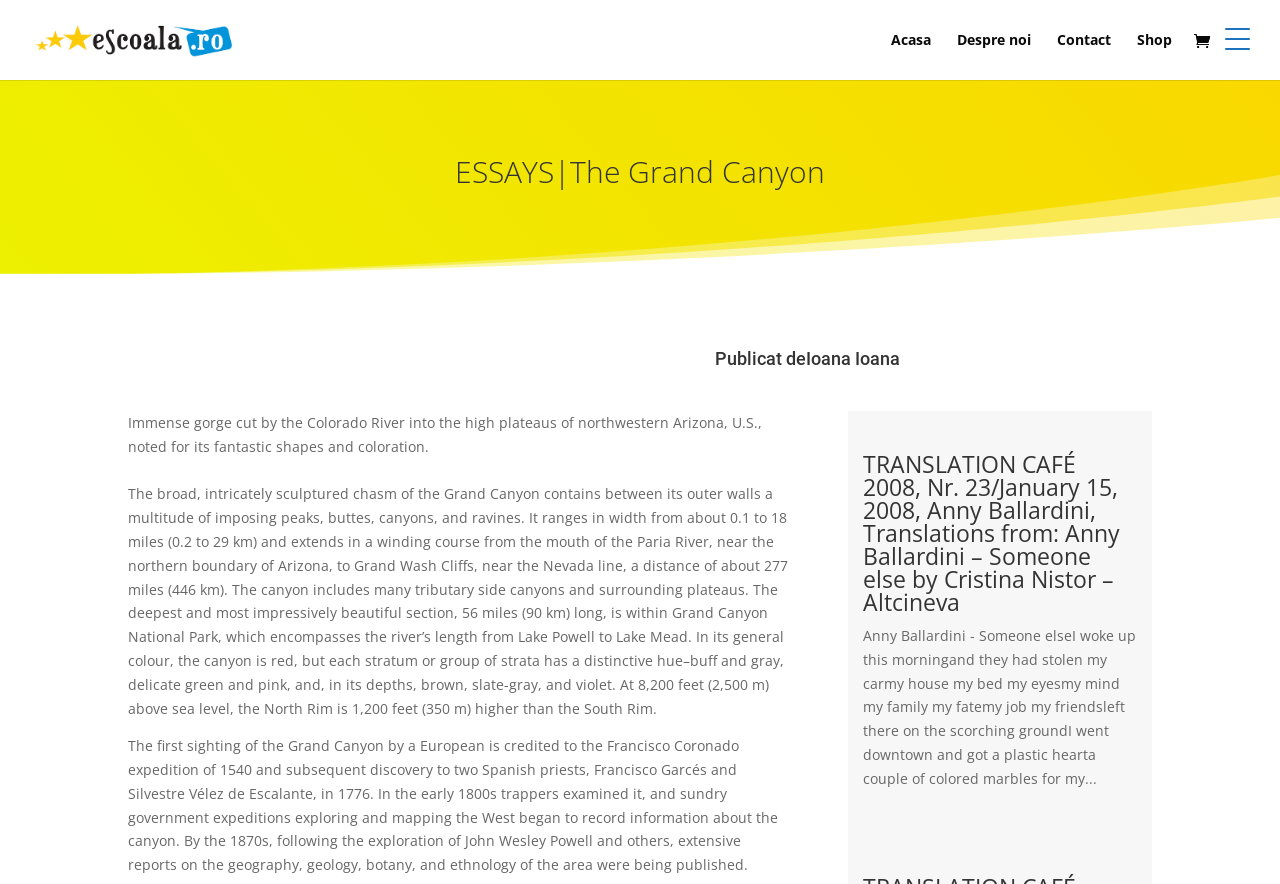Determine the bounding box coordinates for the UI element with the following description: "Monthly Meetings". The coordinates should be four float numbers between 0 and 1, represented as [left, top, right, bottom].

None